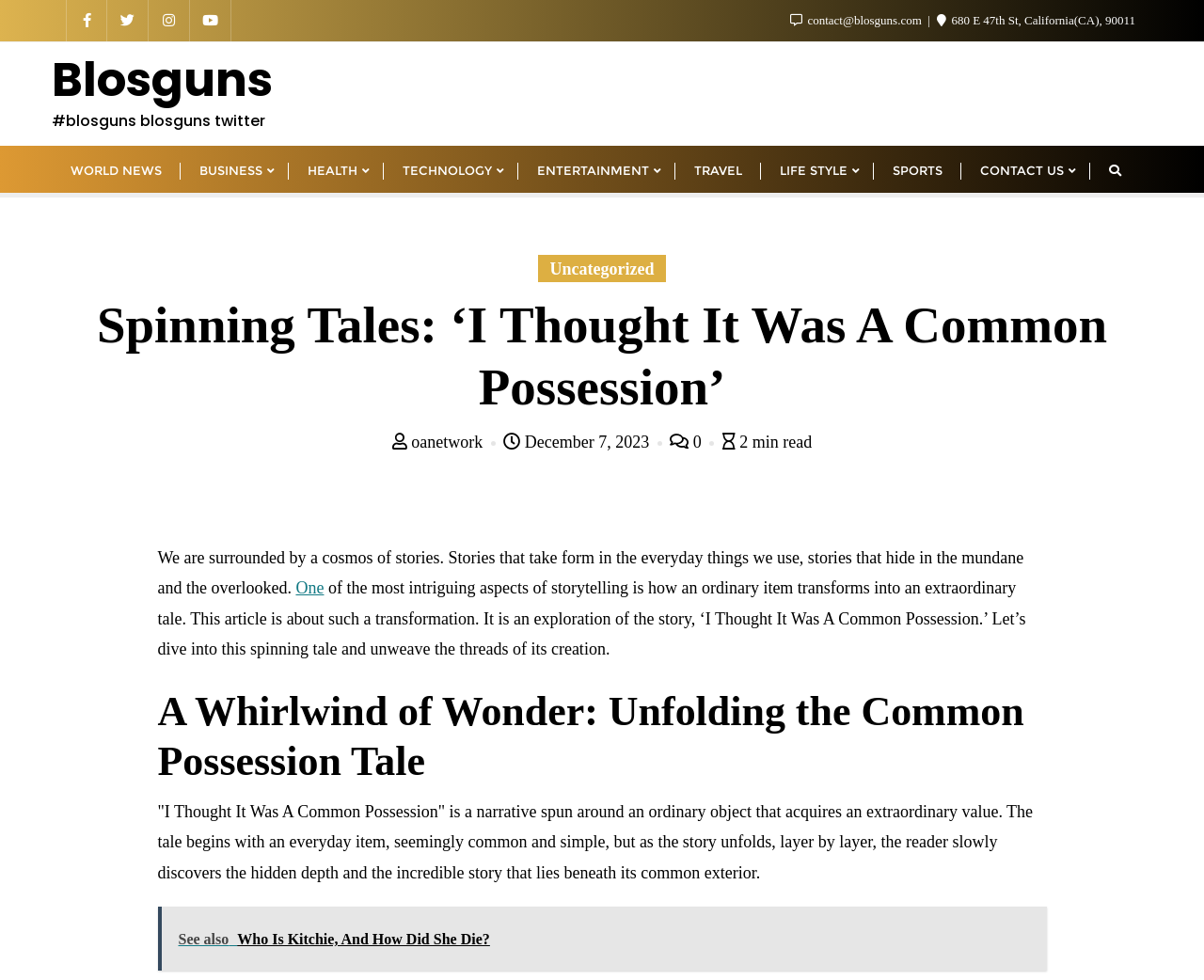Provide a single word or phrase answer to the question: 
What is the category of the article 'I Thought It Was A Common Possession'?

Uncategorized